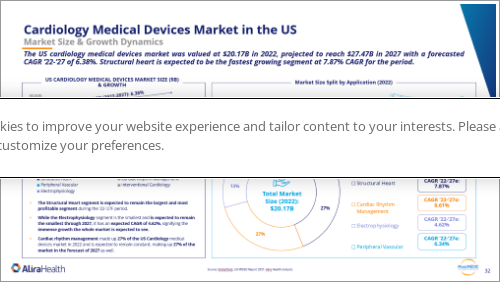What is the fastest-growing segment?
Please provide a single word or phrase based on the screenshot.

Structural heart